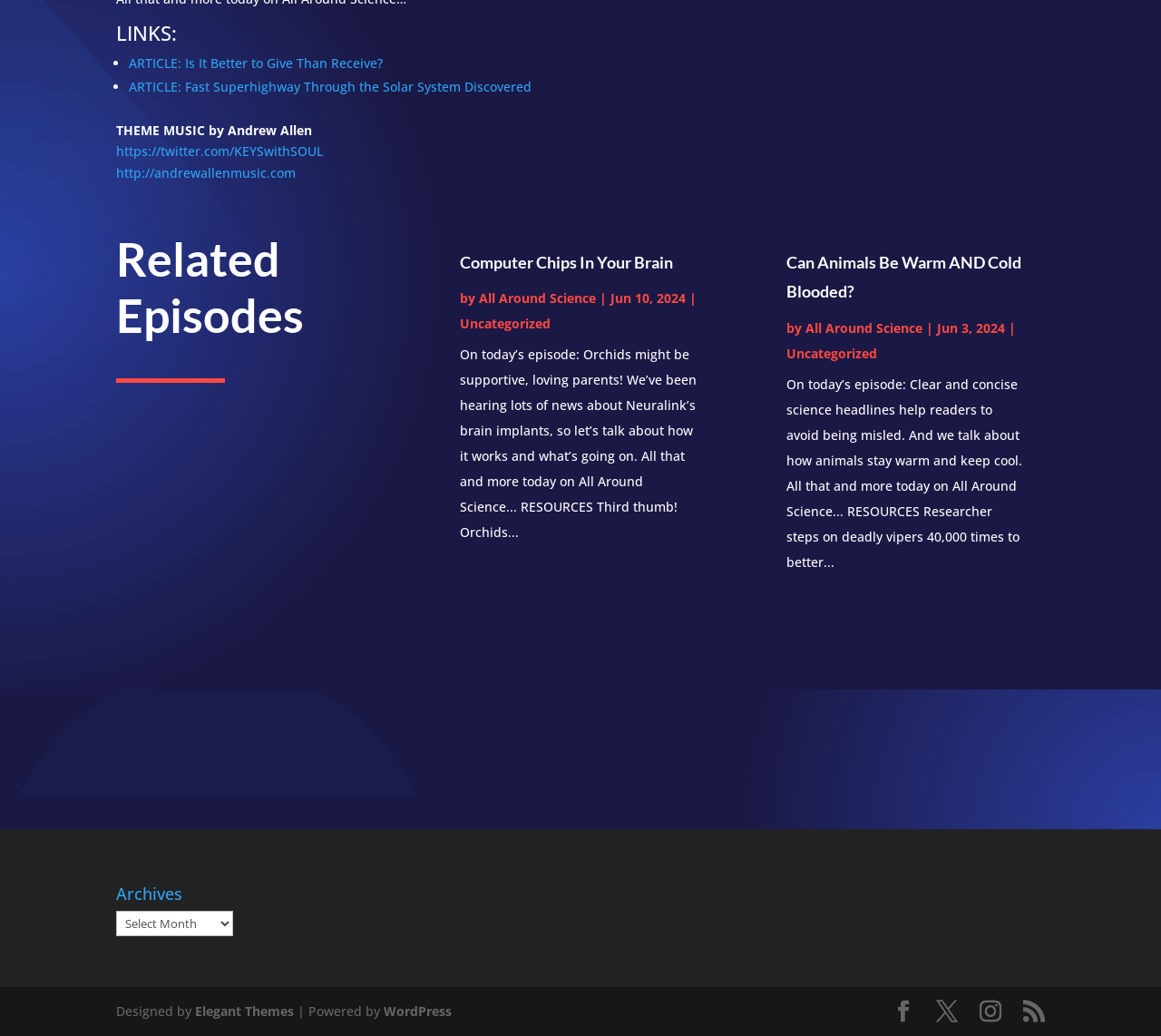Based on the element description: "Uncategorized", identify the bounding box coordinates for this UI element. The coordinates must be four float numbers between 0 and 1, listed as [left, top, right, bottom].

[0.396, 0.304, 0.474, 0.321]